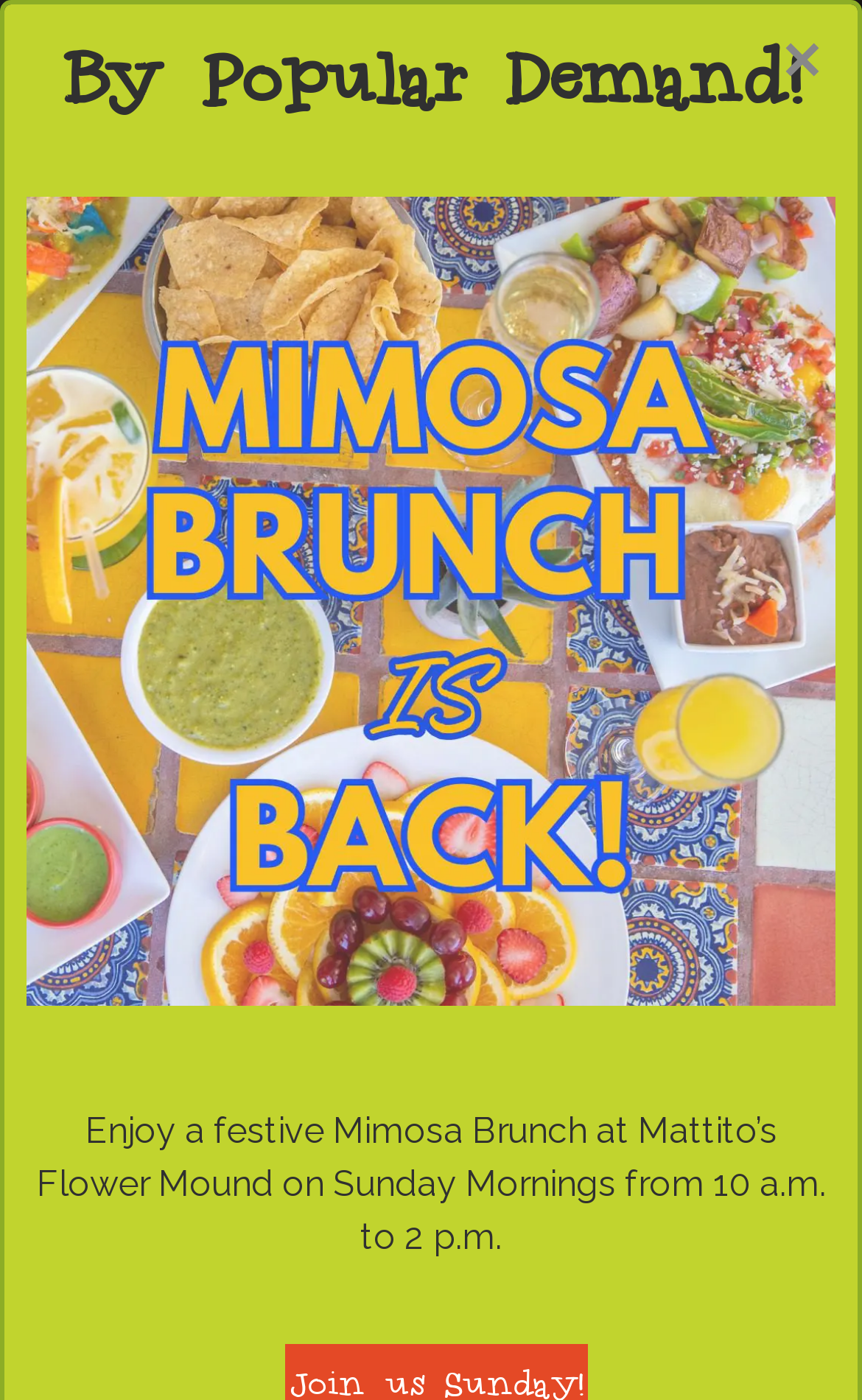Determine the bounding box for the UI element as described: "0116 2863009". The coordinates should be represented as four float numbers between 0 and 1, formatted as [left, top, right, bottom].

None